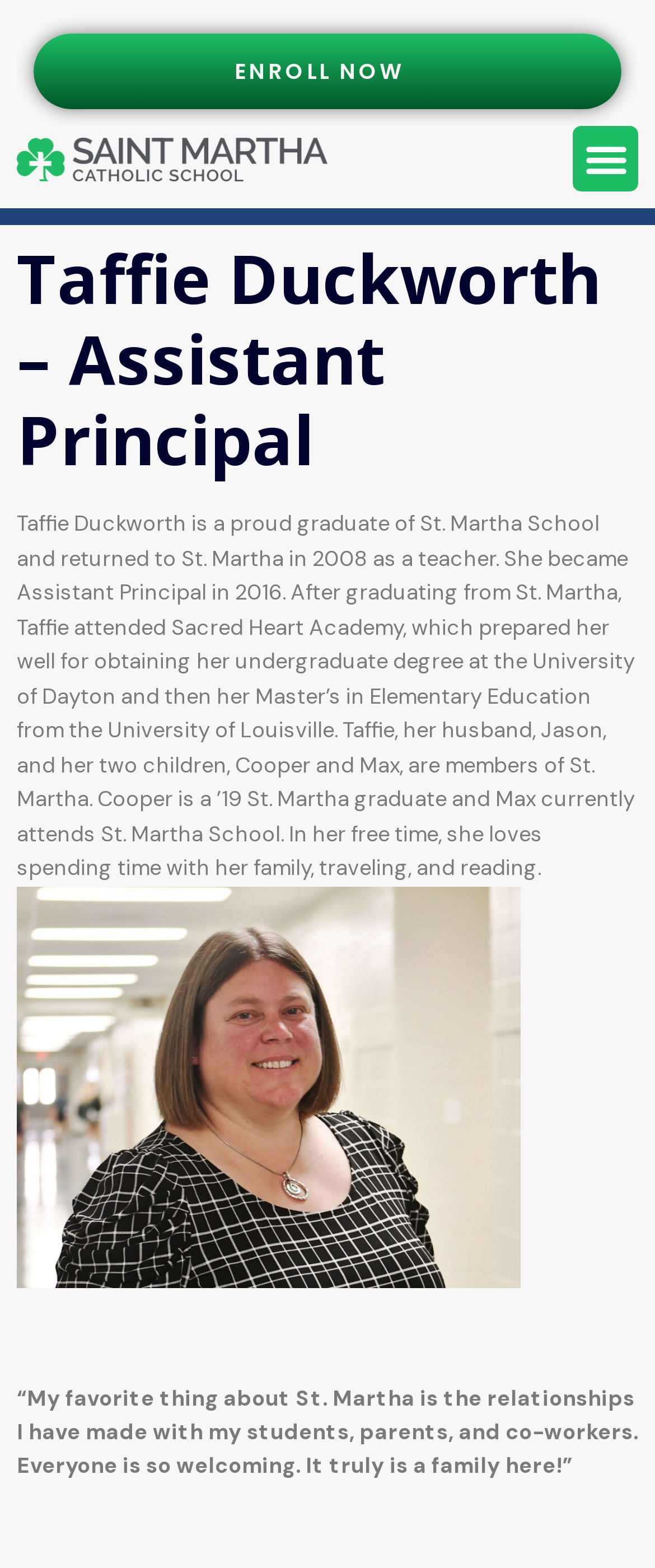Locate the bounding box of the UI element described in the following text: "ENROLL NOW".

[0.051, 0.021, 0.949, 0.07]